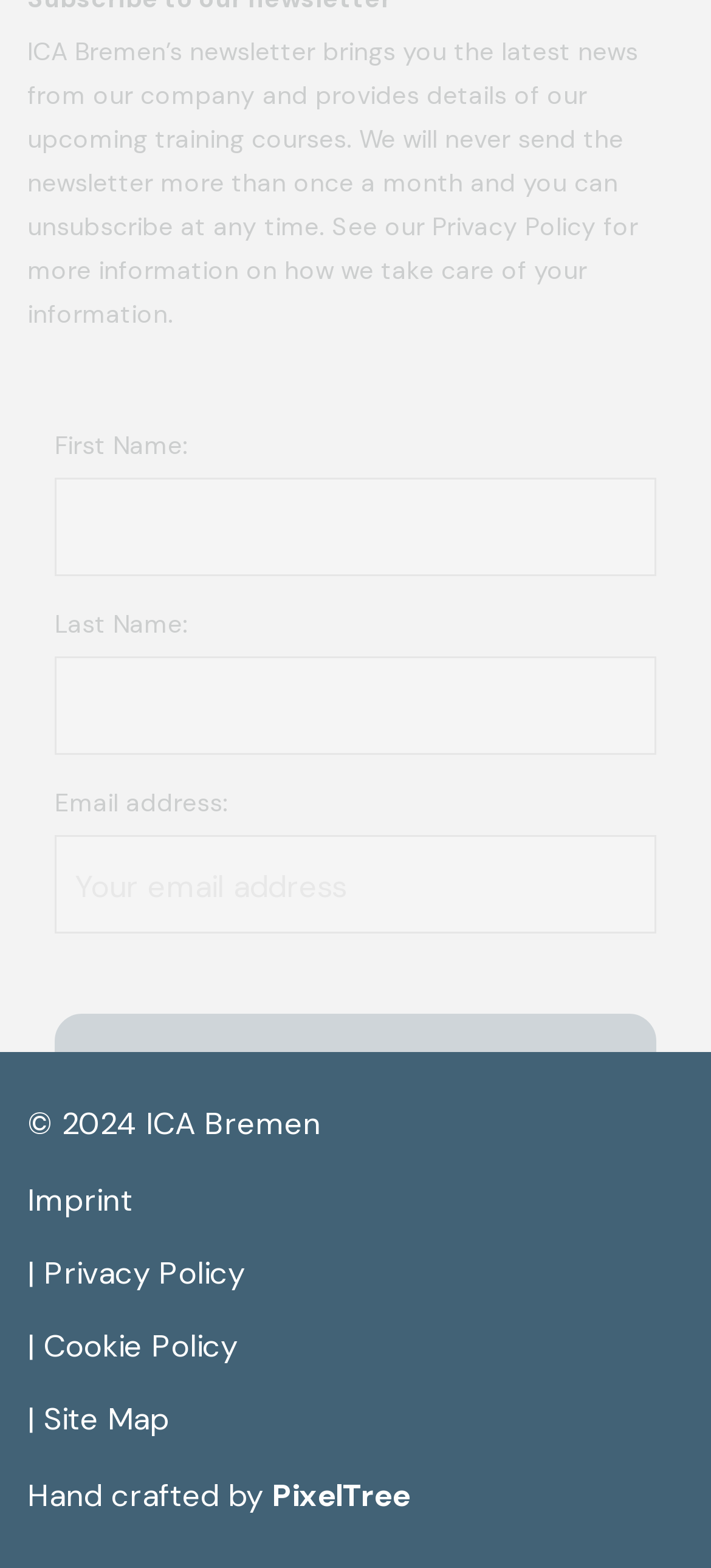Please identify the bounding box coordinates of the element I need to click to follow this instruction: "Enter email address".

[0.077, 0.533, 0.923, 0.596]